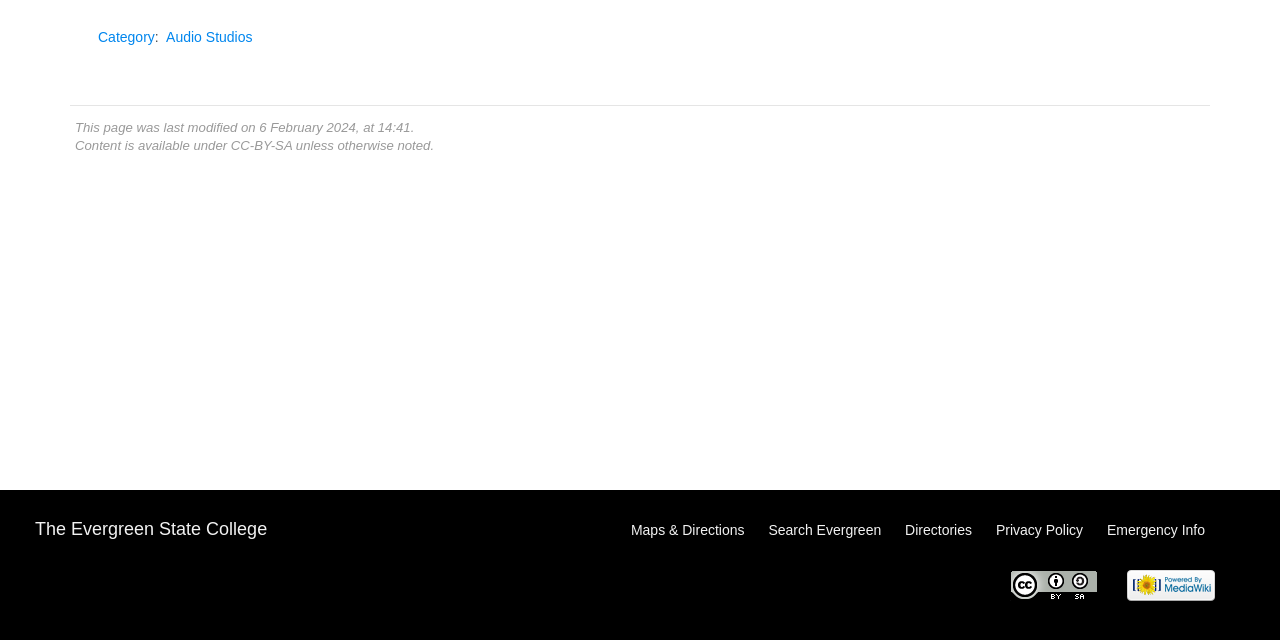Give the bounding box coordinates for the element described as: "Category".

[0.077, 0.046, 0.121, 0.071]